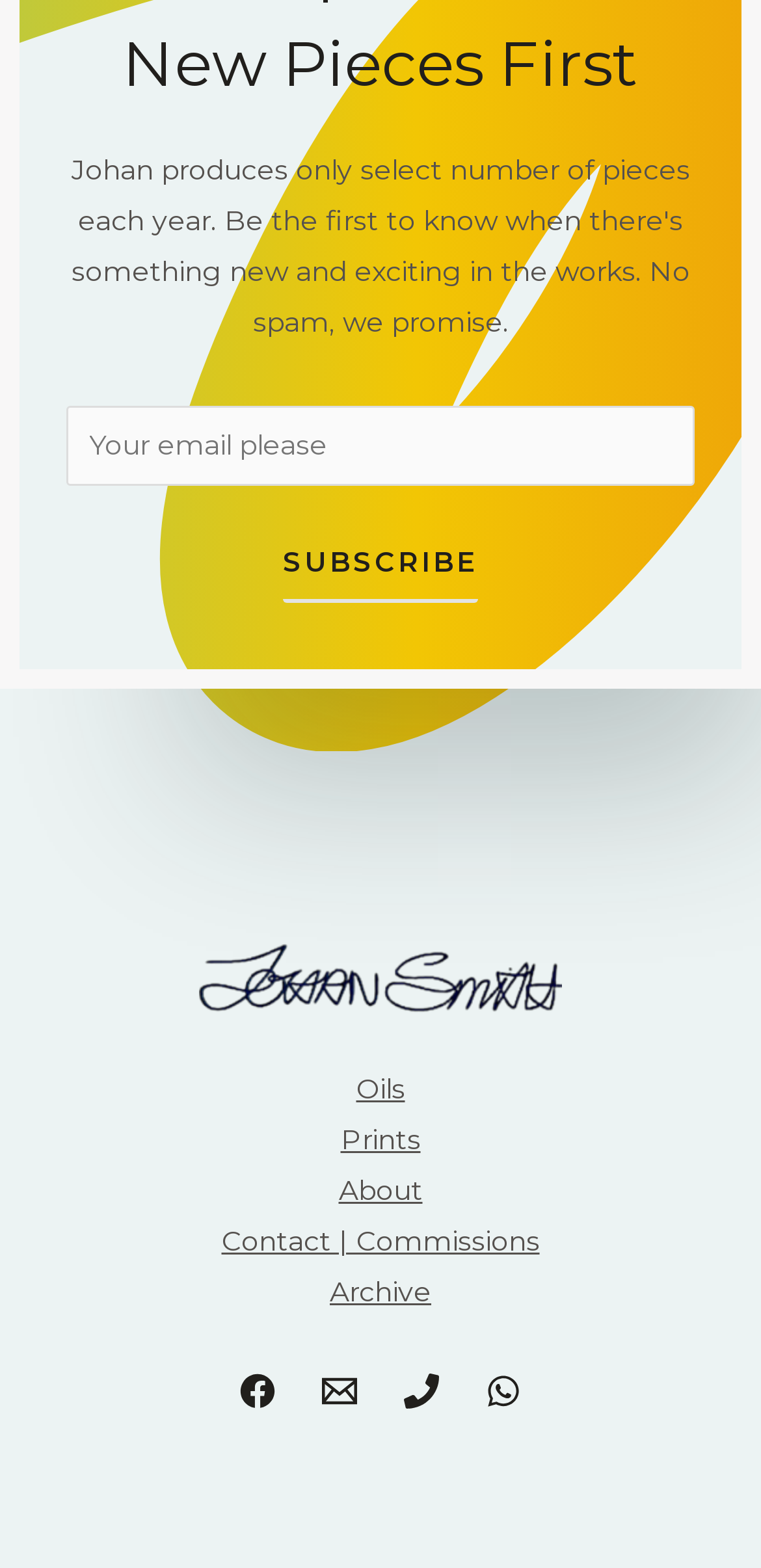Please find the bounding box for the UI component described as follows: "Archive".

[0.382, 0.807, 0.618, 0.84]